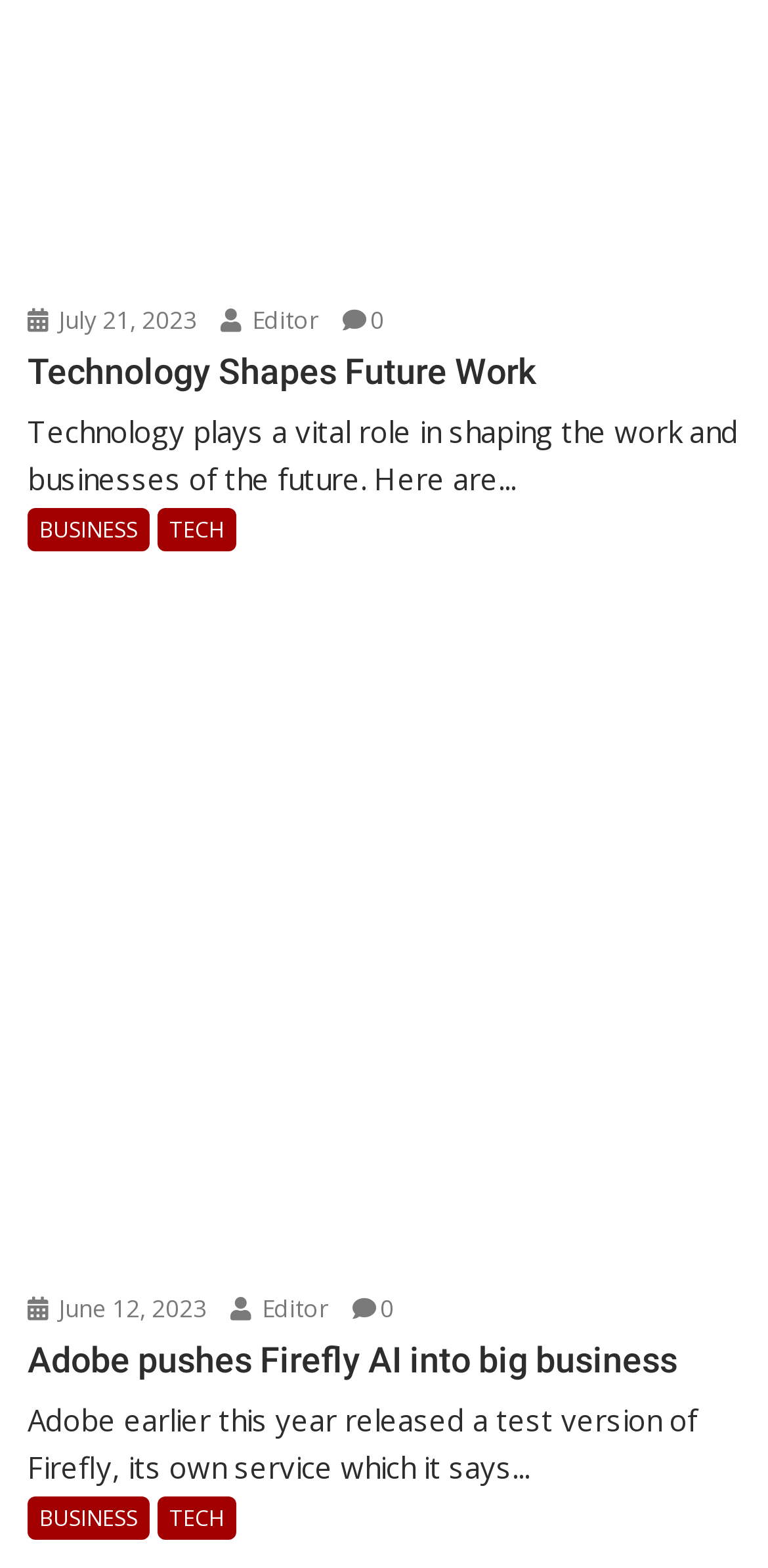Determine the bounding box coordinates of the section to be clicked to follow the instruction: "Click on the link to read about Technology Shapes Future Work". The coordinates should be given as four float numbers between 0 and 1, formatted as [left, top, right, bottom].

[0.036, 0.225, 0.964, 0.25]